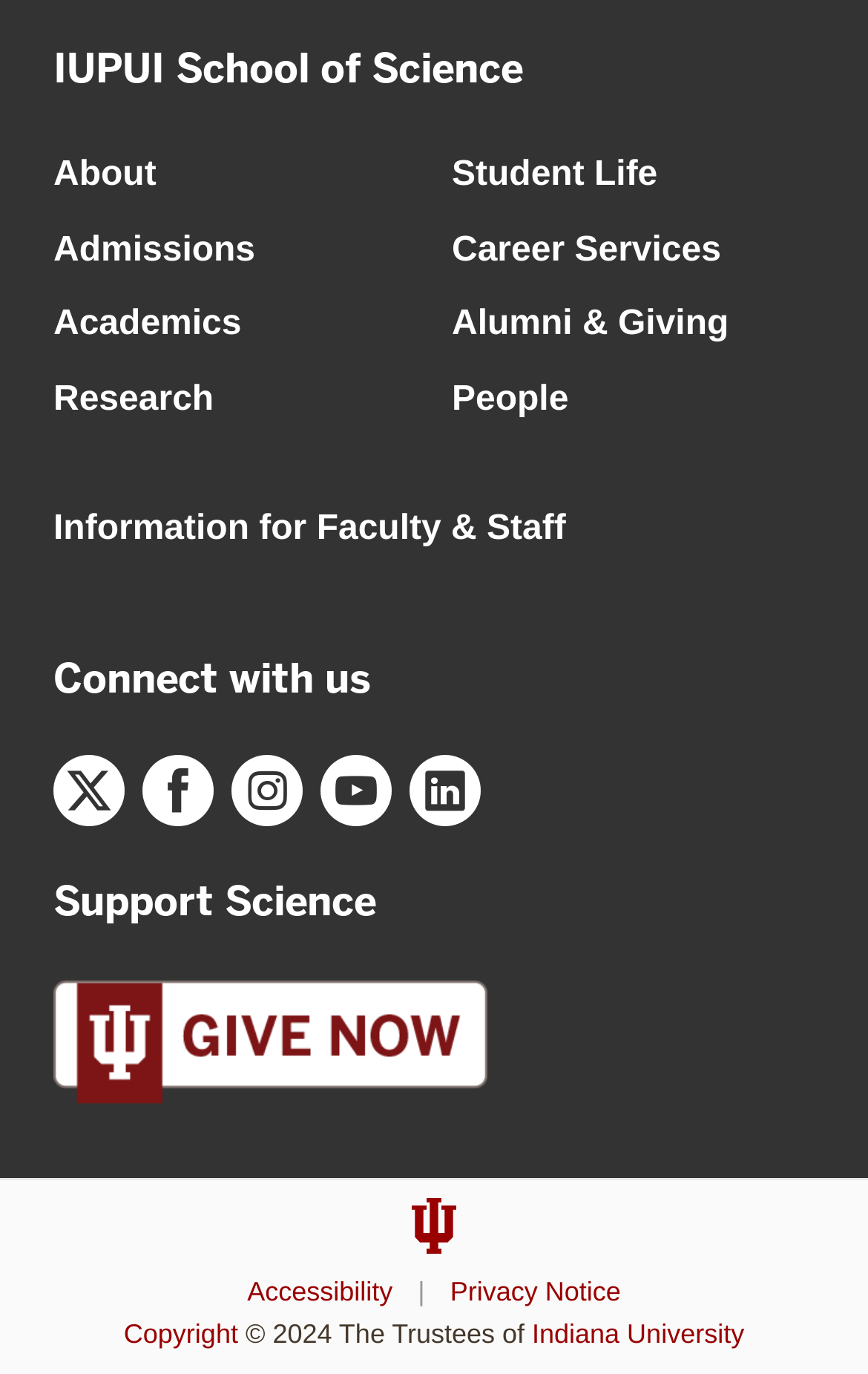Respond with a single word or short phrase to the following question: 
What is the text next to the 'Give Now' button?

IU Trident